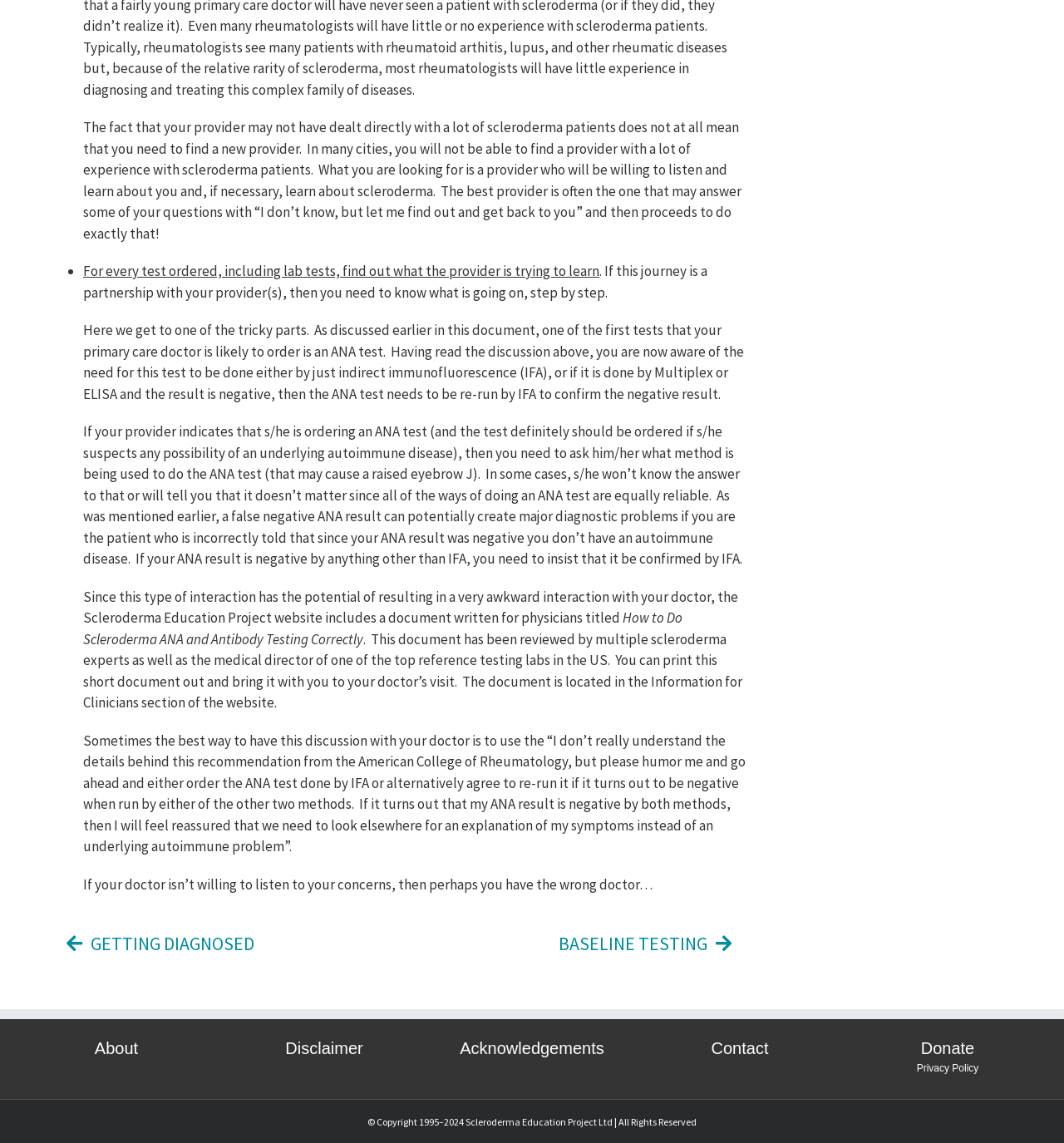What is the copyright year range of the website?
We need a detailed and exhaustive answer to the question. Please elaborate.

The copyright notice at the bottom of the webpage indicates that the Scleroderma Education Project Ltd has held the copyright from 1995 to 2024.